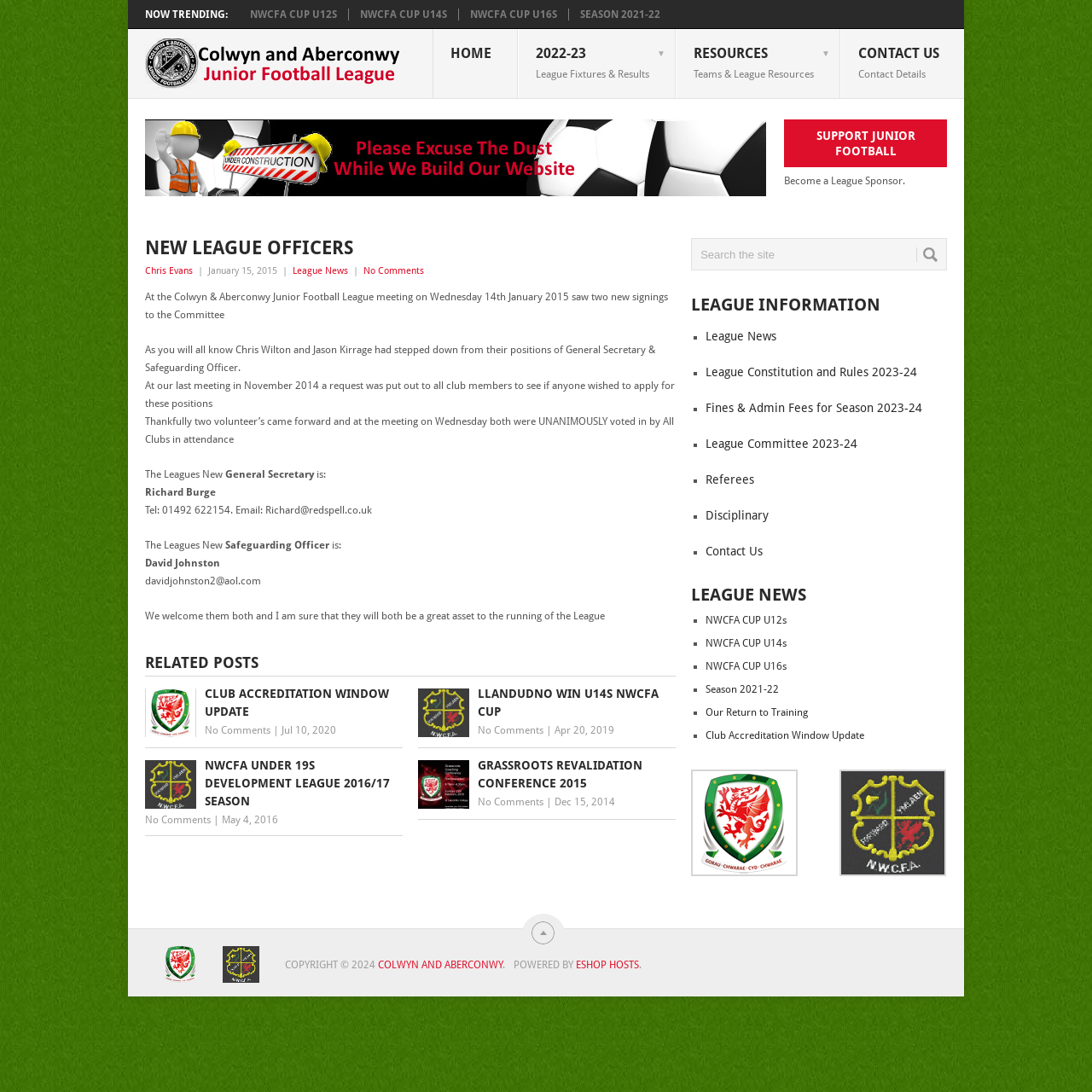Locate the heading on the webpage and return its text.

NEW LEAGUE OFFICERS